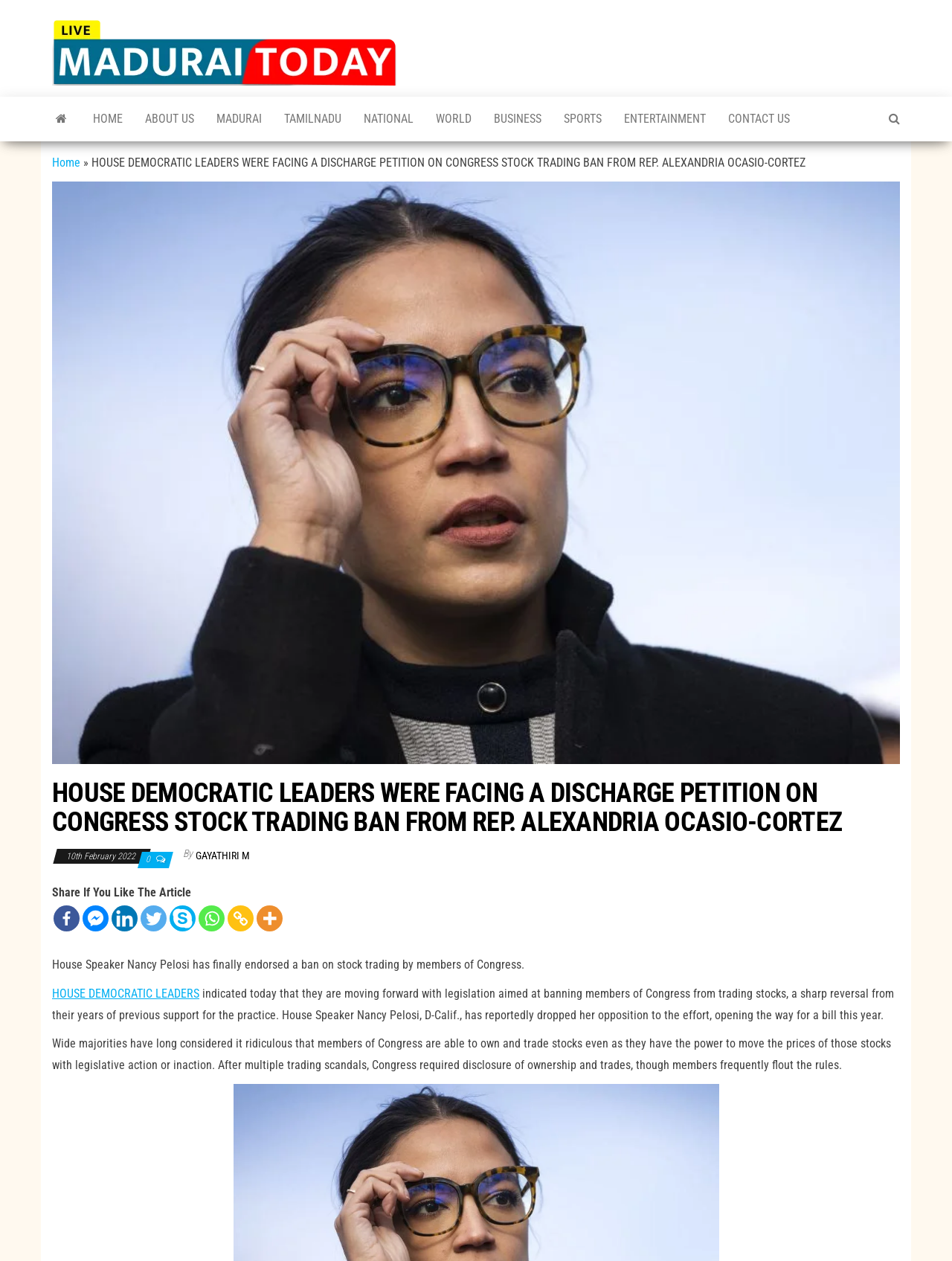Locate the bounding box coordinates of the clickable region necessary to complete the following instruction: "Click on the 'More' share option". Provide the coordinates in the format of four float numbers between 0 and 1, i.e., [left, top, right, bottom].

[0.27, 0.718, 0.297, 0.739]